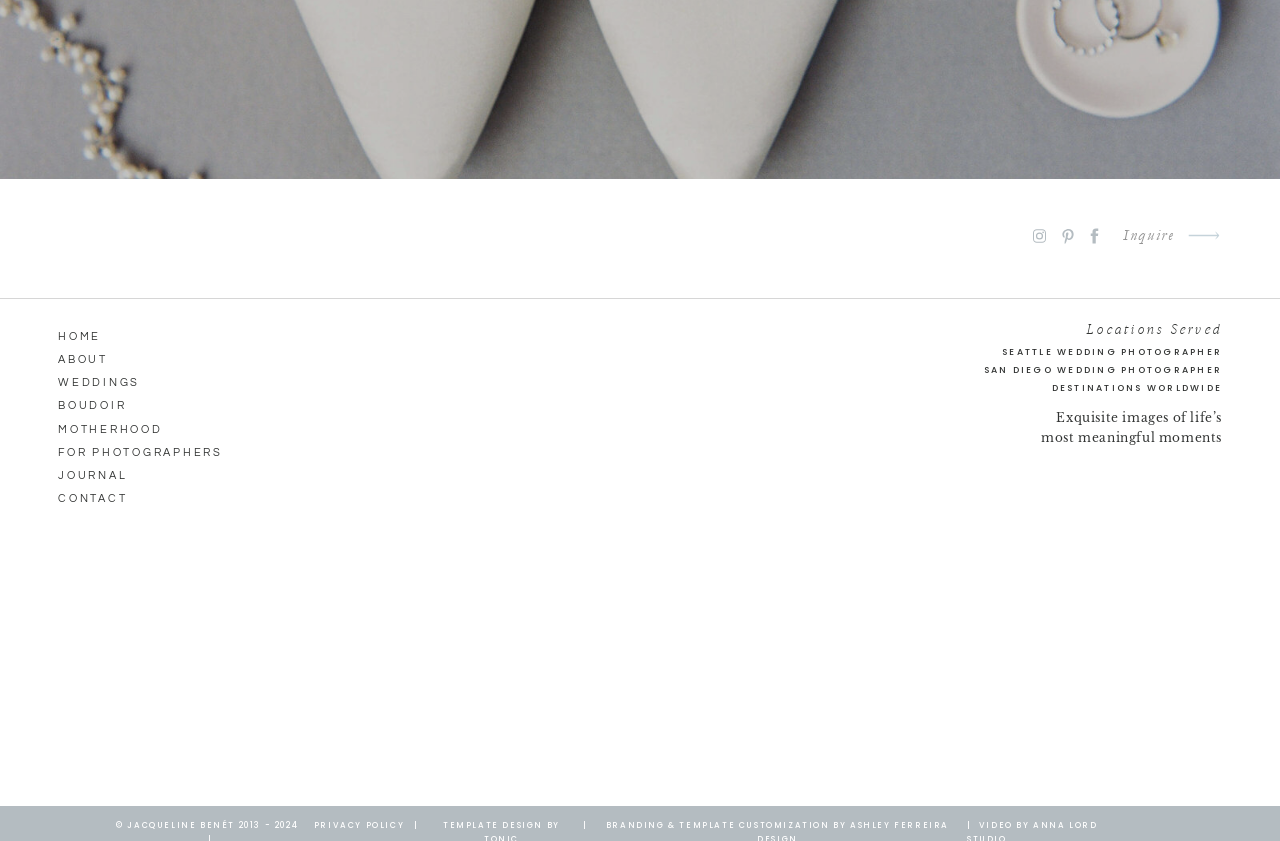Determine the bounding box coordinates of the UI element described below. Use the format (top-left x, top-left y, bottom-right x, bottom-right y) with floating point numbers between 0 and 1: Boudoir

[0.045, 0.468, 0.134, 0.49]